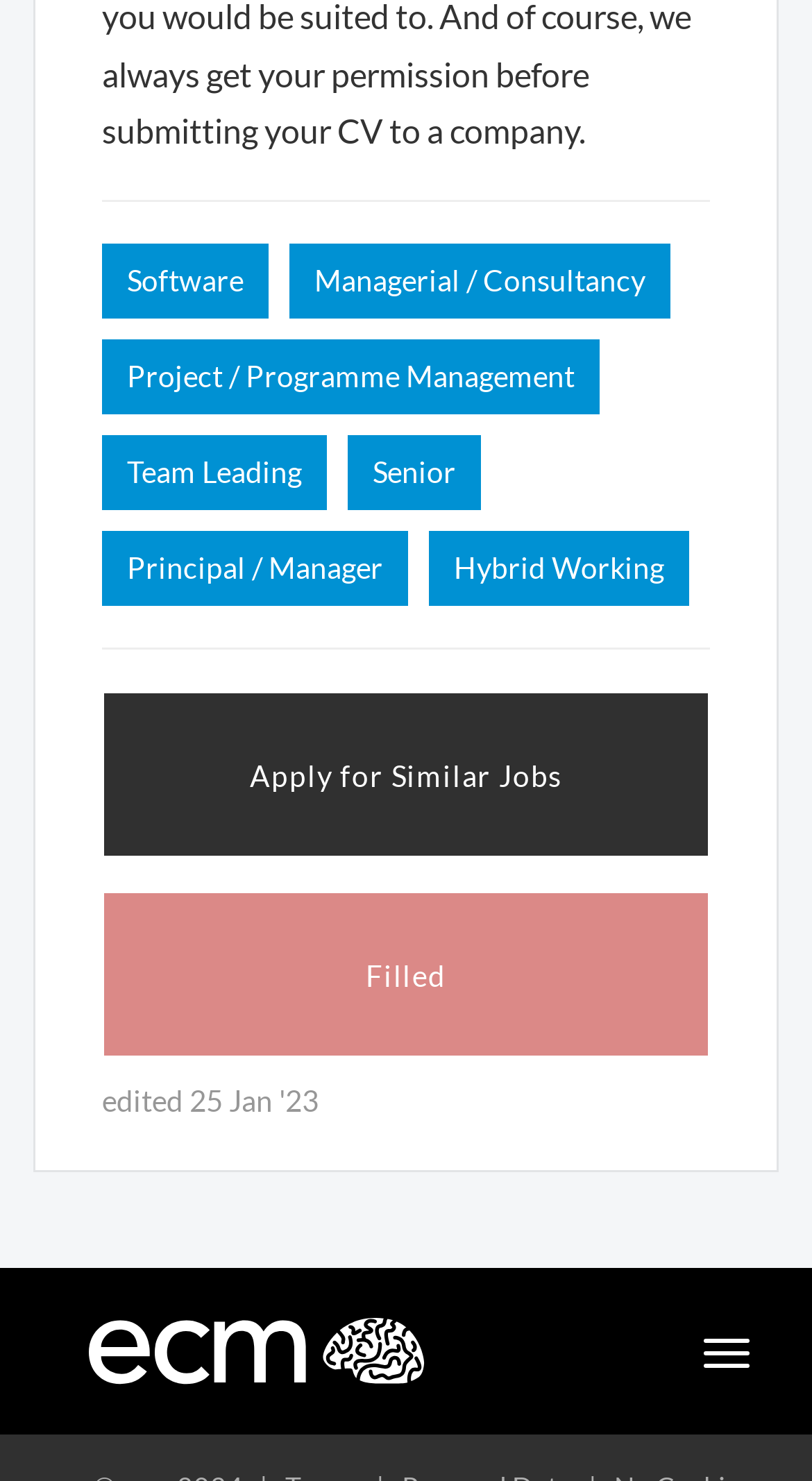Can you give a comprehensive explanation to the question given the content of the image?
What is the purpose of the 'Filled' button?

The 'Filled' button is likely used to indicate that a job has been filled, as it is a separate button from the 'Apply for Similar Jobs' button, which suggests that the job is no longer available.